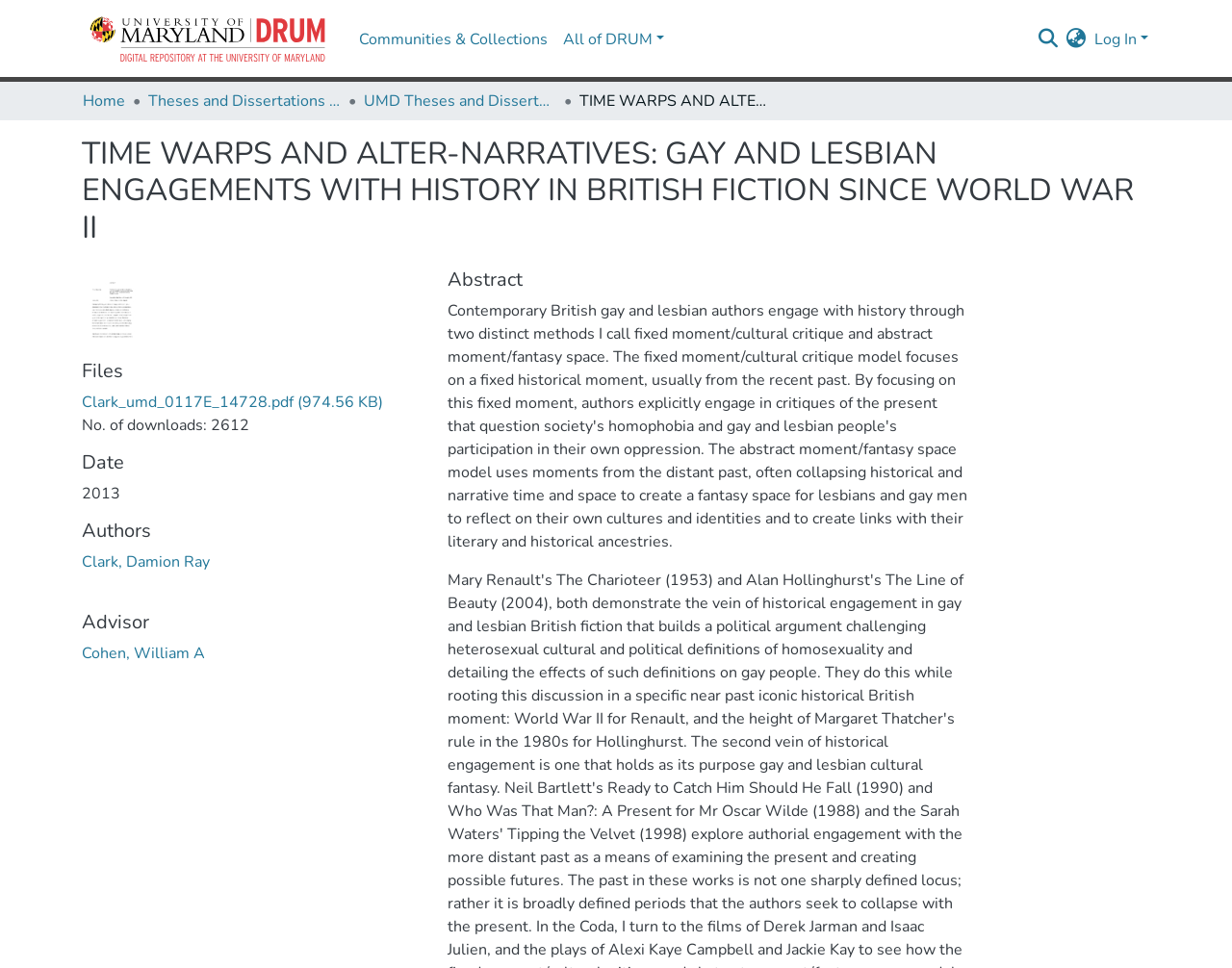How many downloads does the thesis have?
Please give a detailed answer to the question using the information shown in the image.

I found the answer by looking at the StaticText element with the text 'No. of downloads: 2612' which is located below the thesis title.